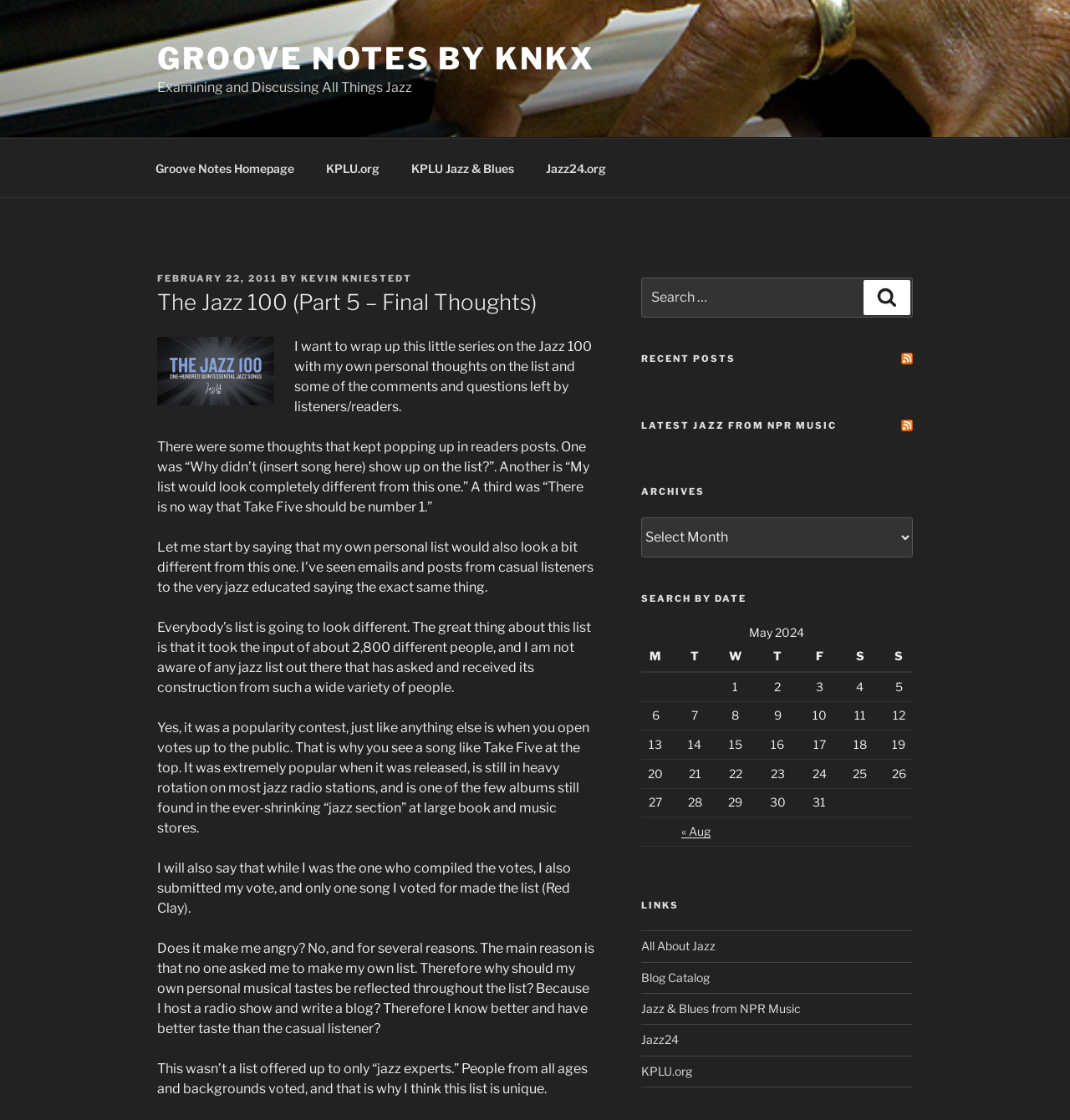Identify the bounding box coordinates of the clickable region to carry out the given instruction: "Click the 'Search' button".

[0.807, 0.25, 0.851, 0.282]